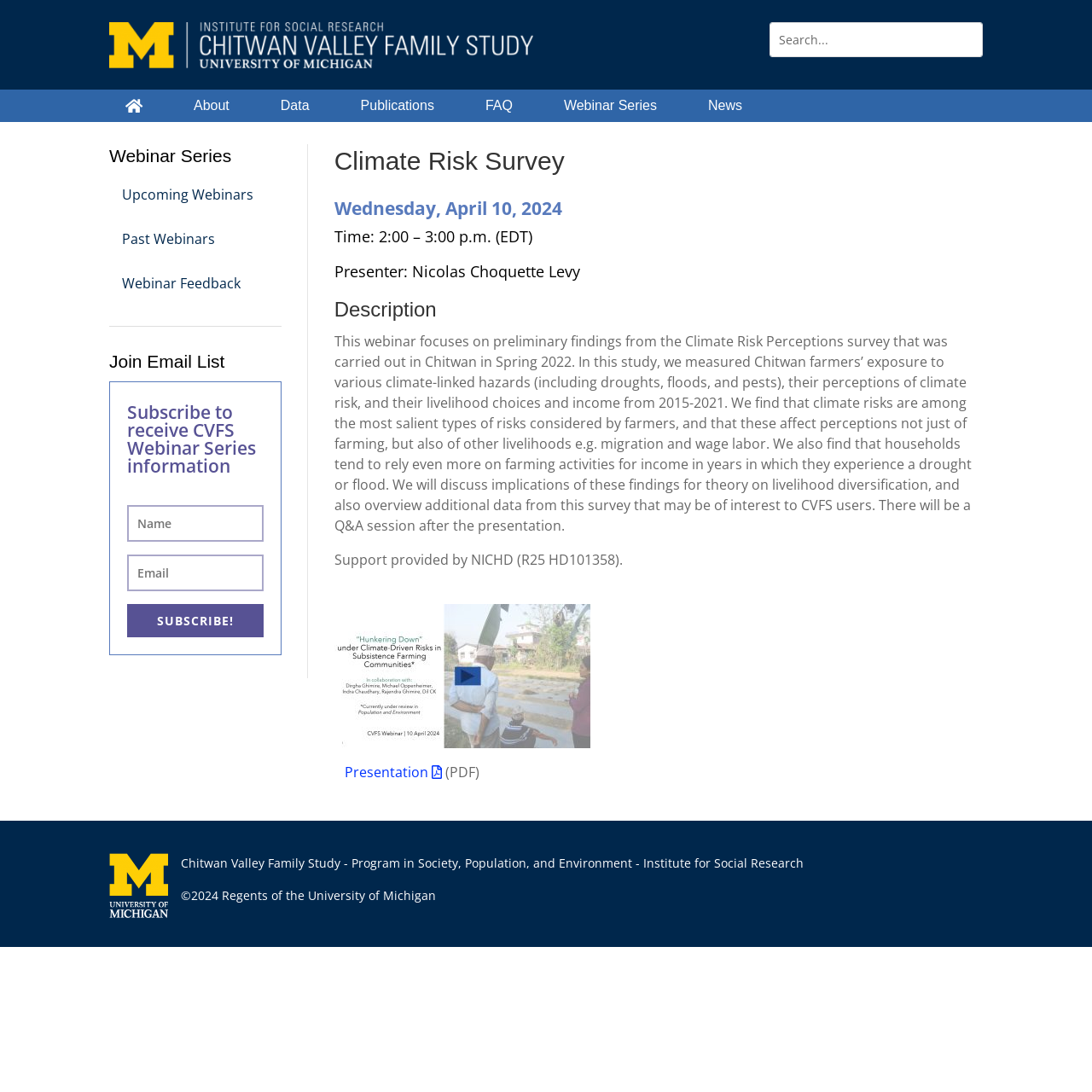Can you give a comprehensive explanation to the question given the content of the image?
What organization is associated with the Chitwan Valley Family Study?

The organization associated with the Chitwan Valley Family Study can be determined by looking at the text 'Regents of the University of Michigan' at the bottom of the page, which suggests that the University of Michigan is involved with the study.